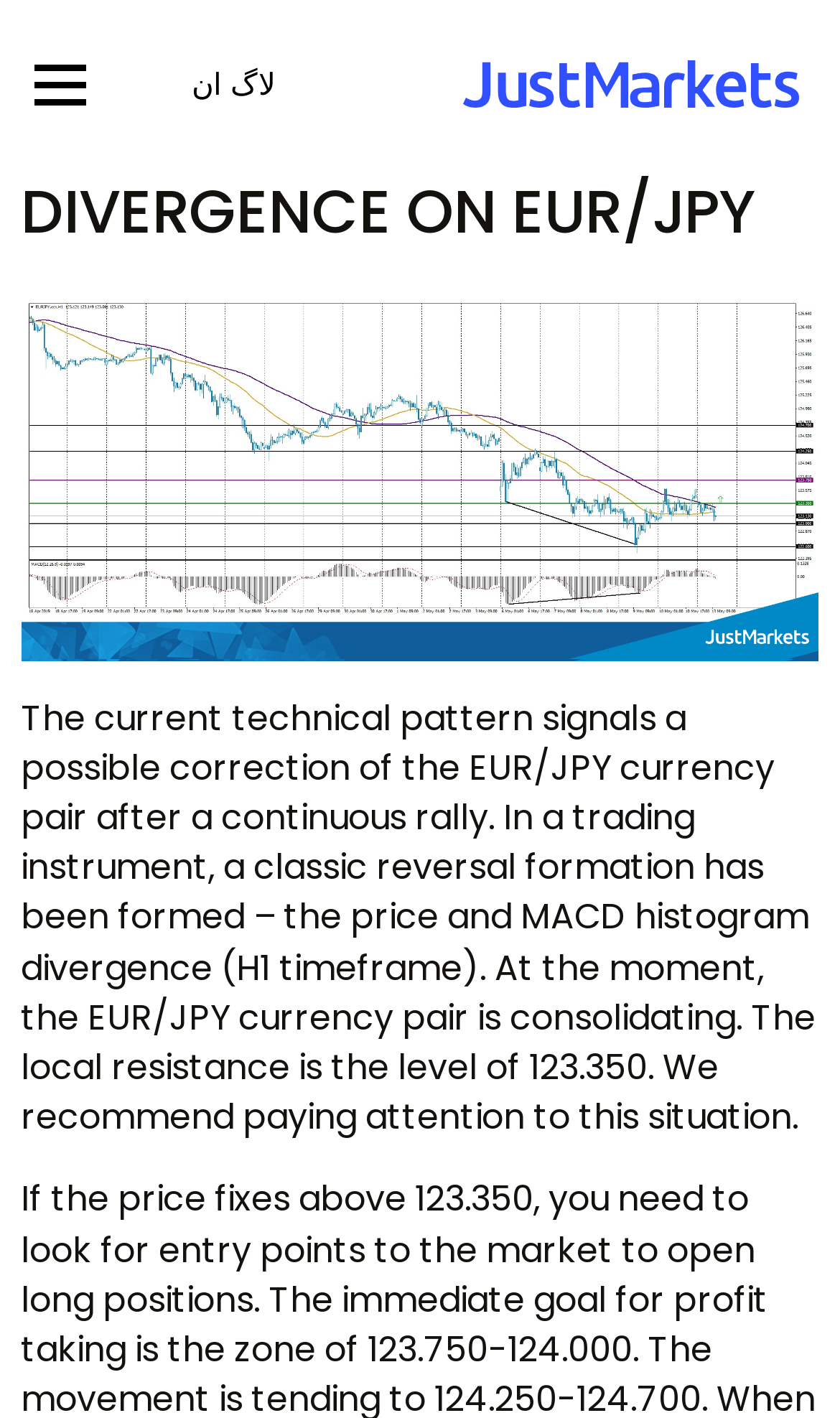Explain in detail what is displayed on the webpage.

The webpage is focused on discussing the EUR/JPY currency pair, with a heading "DIVERGENCE ON EUR/JPY" prominently displayed near the top of the page. Below the heading, there is a large figure that takes up most of the width of the page, containing an image related to the EUR/JPY currency pair.

To the top-right of the page, there is a link "Justmarkets | JUST COMFORTABLE TRADING" accompanied by an image, which appears to be a logo or branding element. Nearby, there is another link "لاگ ان" (which translates to "log in" in English).

The main content of the page is a block of text that discusses the technical pattern of the EUR/JPY currency pair, indicating a possible correction after a continuous rally. The text explains that a classic reversal formation has been formed, and the local resistance is at the level of 123.350. The text is positioned below the figure and takes up most of the remaining vertical space on the page.

Overall, the webpage appears to be a technical analysis or trading-related page, providing information and insights about the EUR/JPY currency pair.